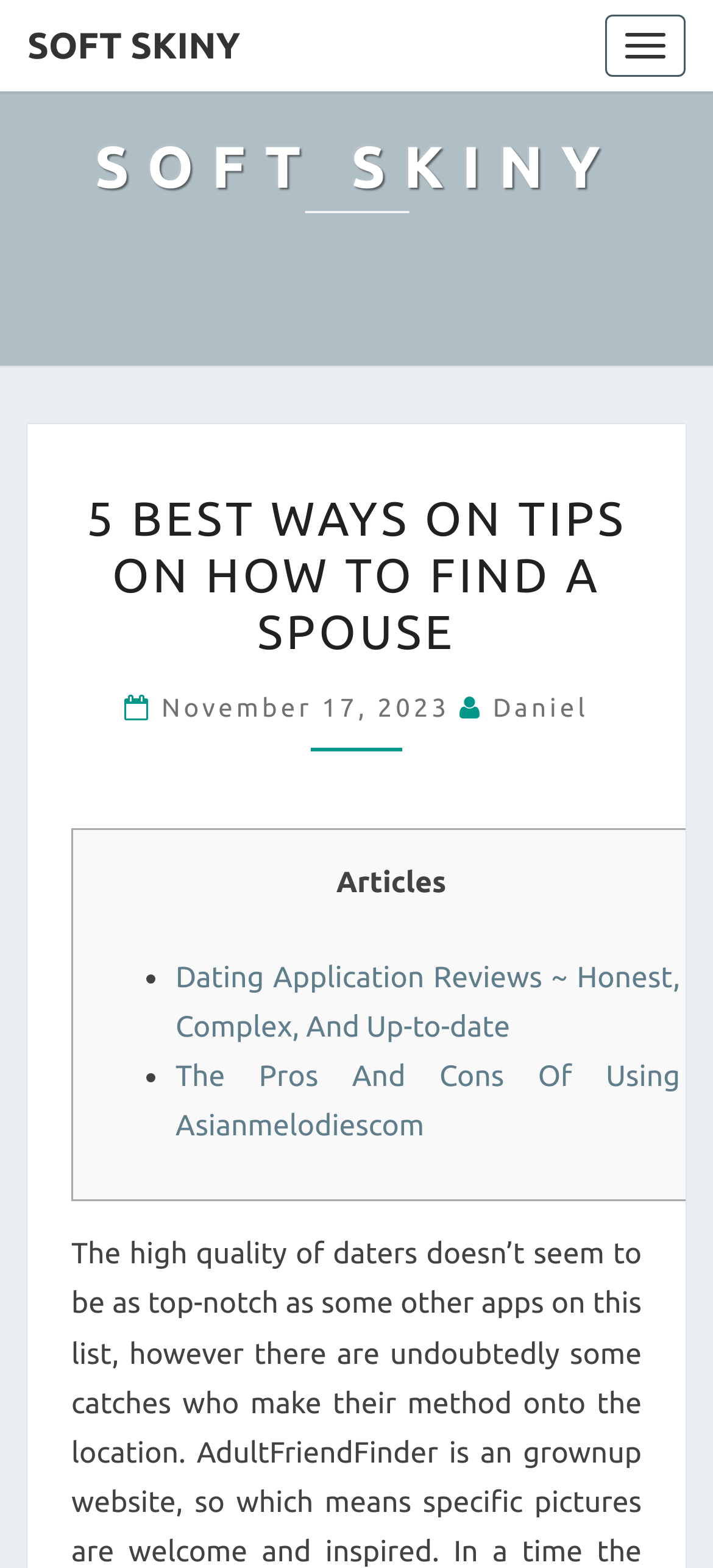From the given element description: "Daniel", find the bounding box for the UI element. Provide the coordinates as four float numbers between 0 and 1, in the order [left, top, right, bottom].

[0.691, 0.441, 0.825, 0.46]